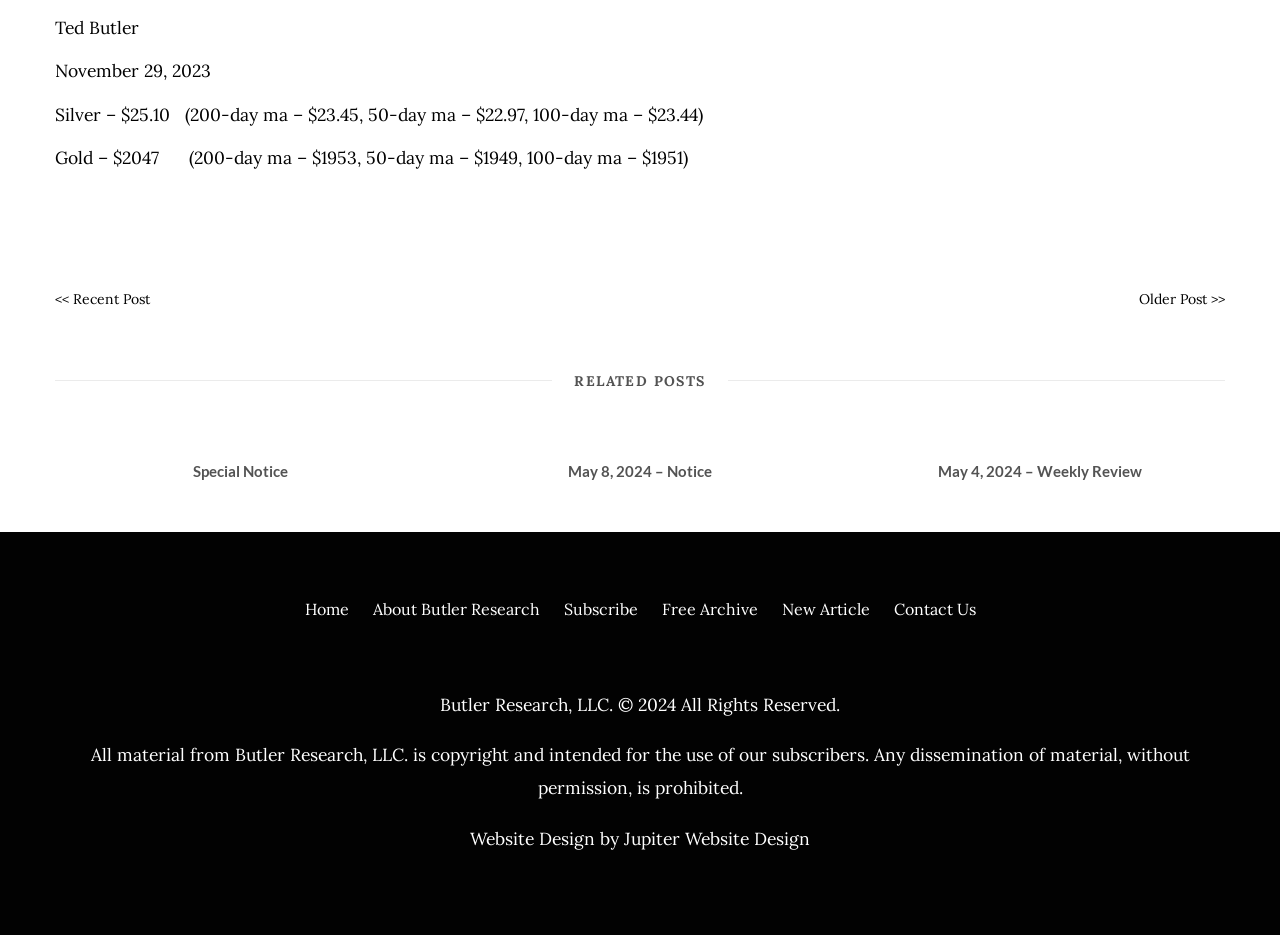Specify the bounding box coordinates of the area to click in order to execute this command: 'contact us'. The coordinates should consist of four float numbers ranging from 0 to 1, and should be formatted as [left, top, right, bottom].

[0.698, 0.641, 0.762, 0.662]